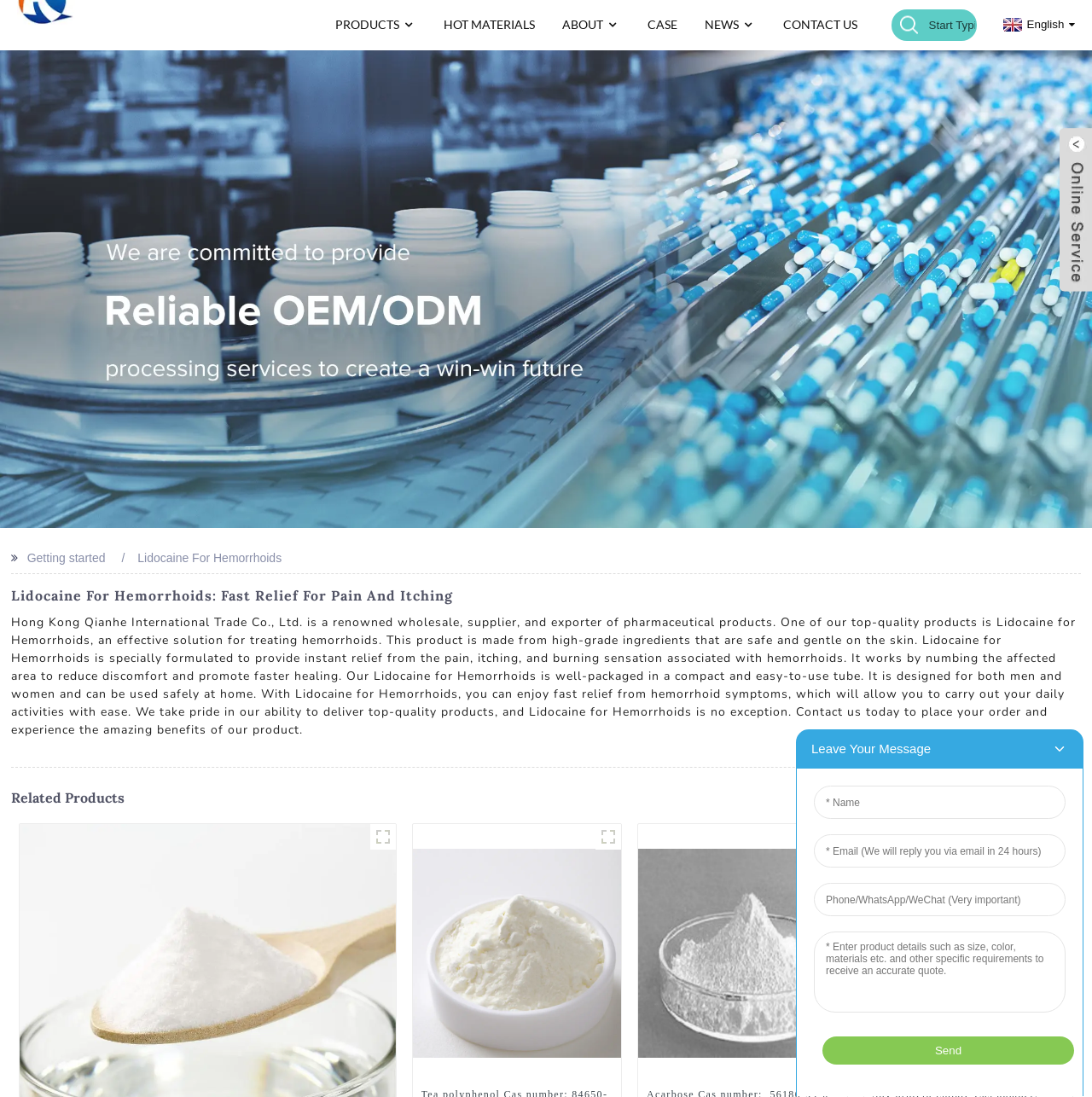What is the format of the product packaging?
Refer to the image and give a detailed response to the question.

I found the format of the product packaging by reading the text on the webpage, specifically the sentence that describes the product as 'well-packaged in a compact and easy-to-use tube'.